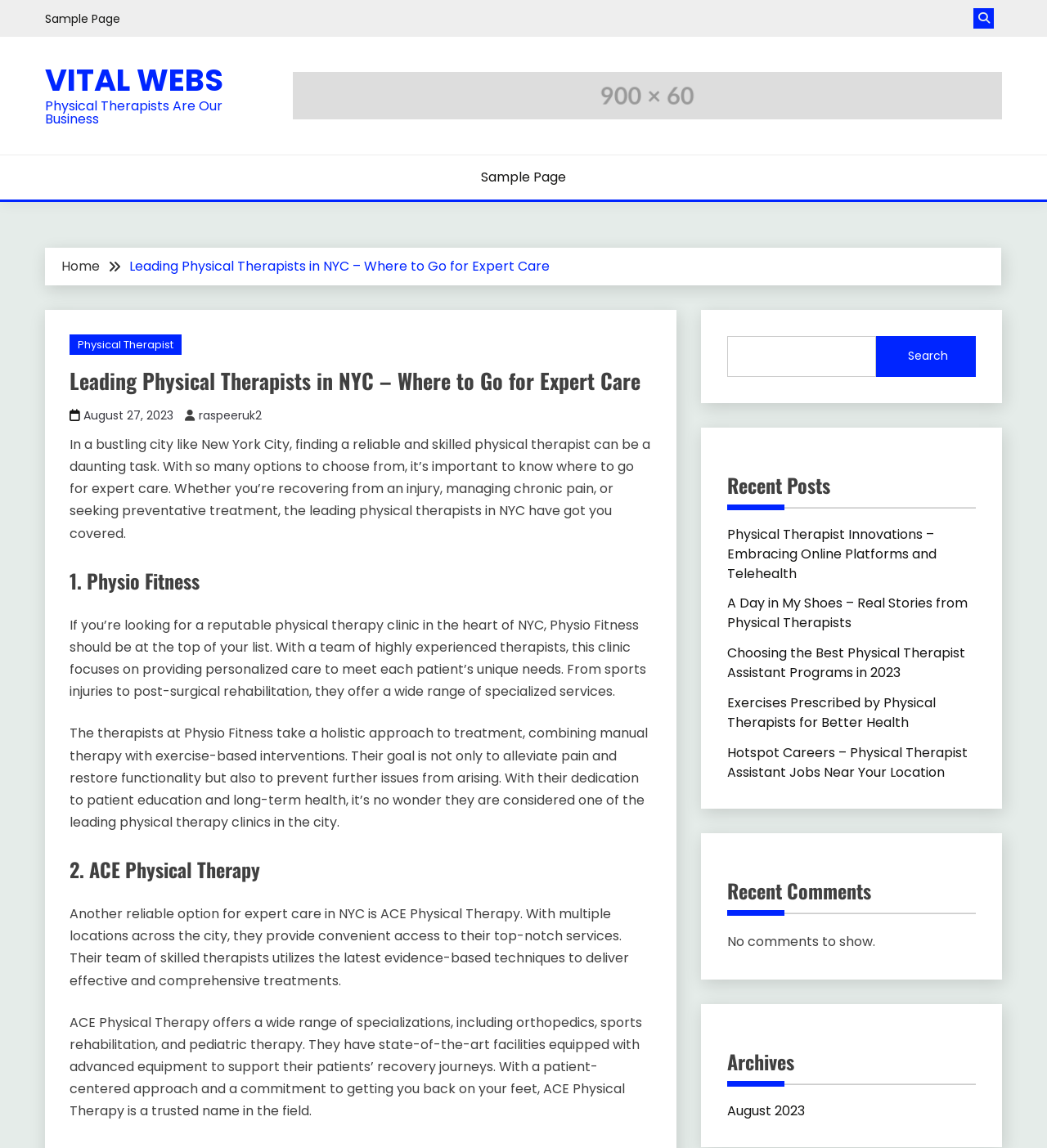How many recent posts are listed?
Please provide a single word or phrase based on the screenshot.

5